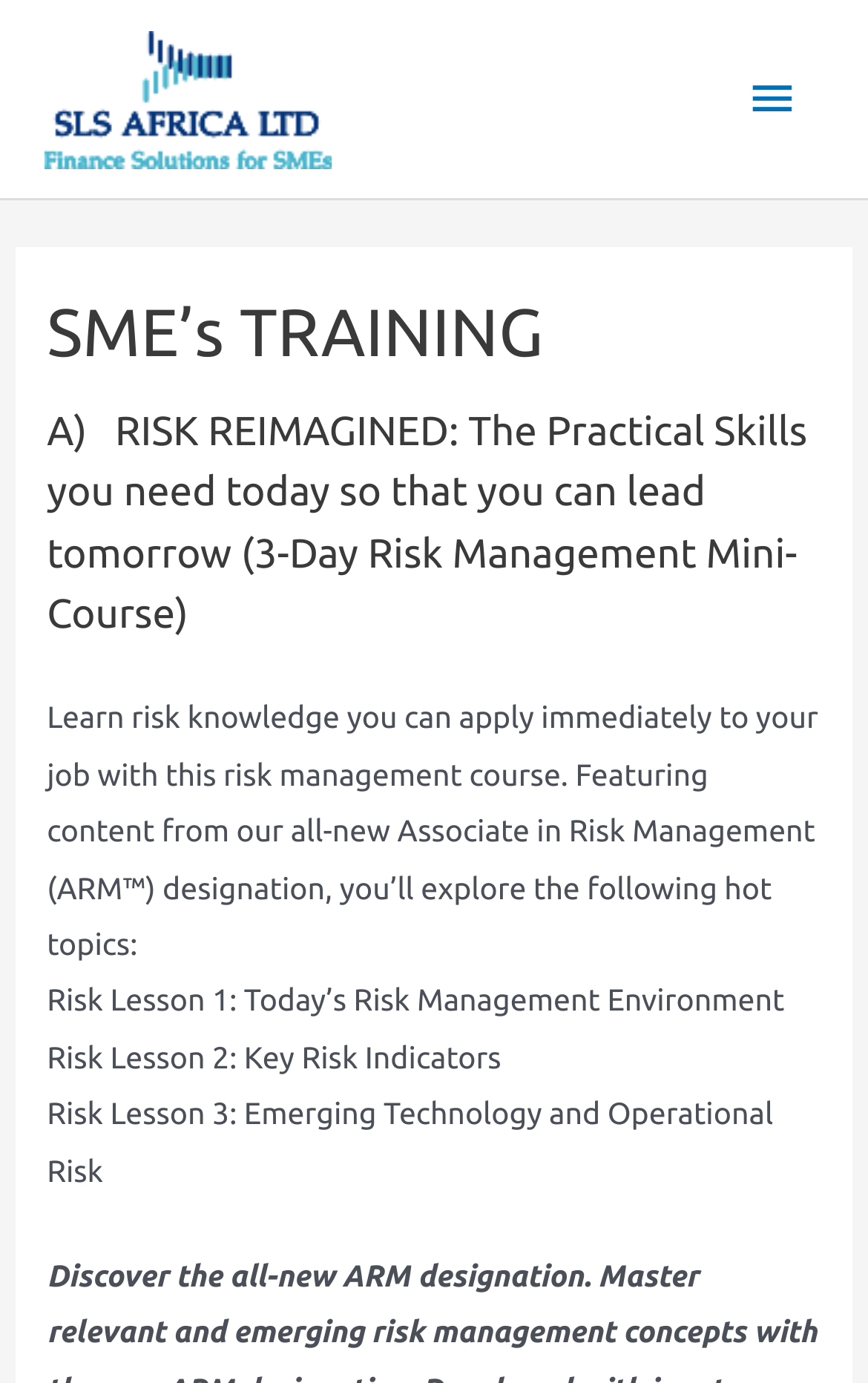What is the topic of Risk Lesson 2?
Kindly offer a detailed explanation using the data available in the image.

I looked at the StaticText element that describes Risk Lesson 2 and found that its topic is 'Key Risk Indicators'.